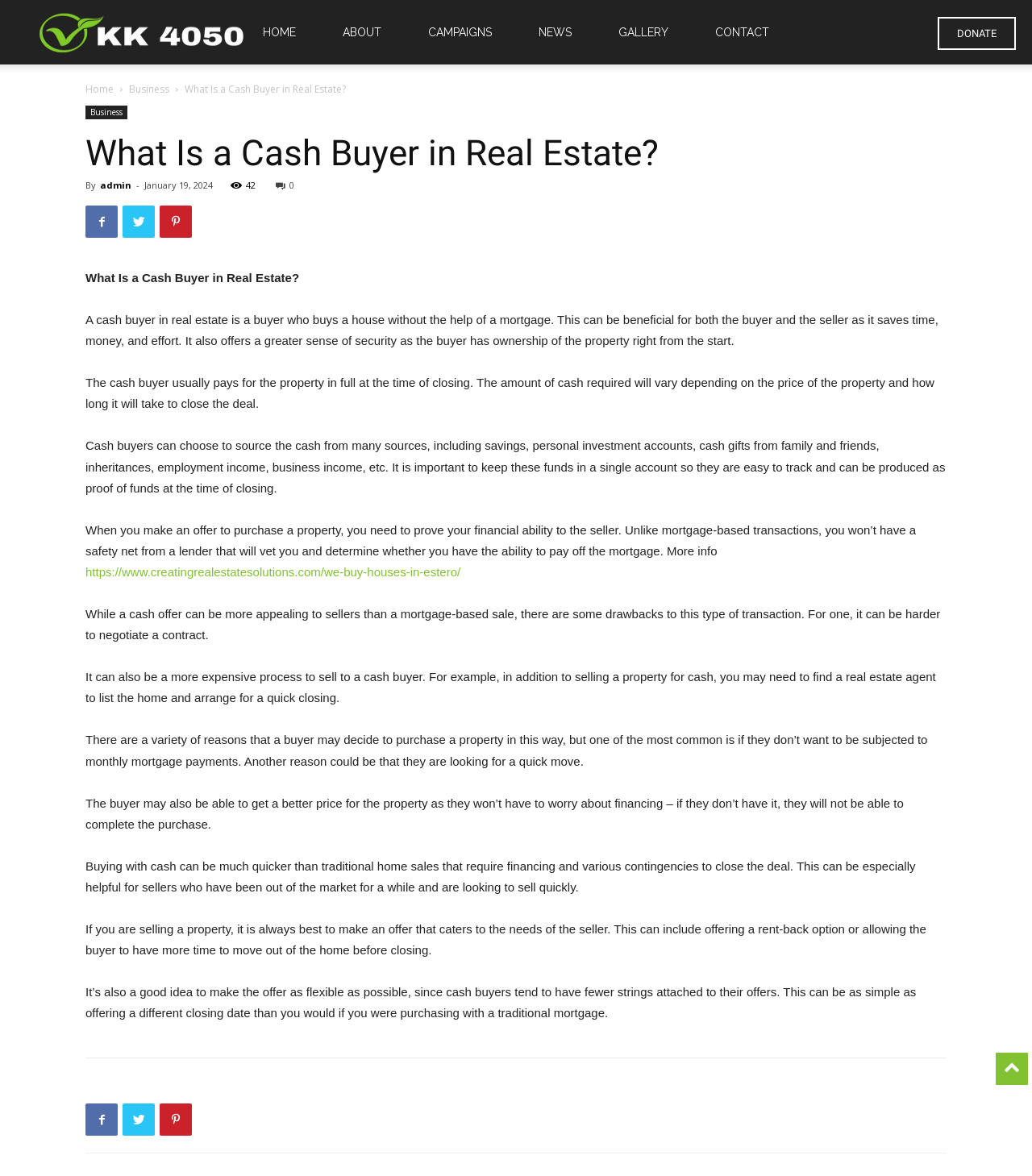Describe all the key features of the webpage in detail.

This webpage is about explaining what a cash buyer is in real estate. At the top, there are several links to different sections of the website, including "HOME", "ABOUT", "CAMPAIGNS", "NEWS", "GALLERY", and "CONTACT". Below these links, there is a header with the title "What Is a Cash Buyer in Real Estate?".

Under the header, there is a section with the author's name "admin" and the date "January 19, 2024". This section also includes several social media links and a comment count of "42".

The main content of the webpage is a detailed explanation of what a cash buyer is in real estate. The text is divided into several paragraphs, each explaining a different aspect of cash buyers, such as the benefits of buying with cash, how cash buyers source their funds, and the pros and cons of selling to a cash buyer.

Throughout the text, there are several links to other related articles or websites, including one to a webpage about buying houses in Estero. At the bottom of the page, there are several social media links again, and an iframe with unknown content.

Overall, the webpage is a informative article about cash buyers in real estate, with a clear structure and several links to related content.